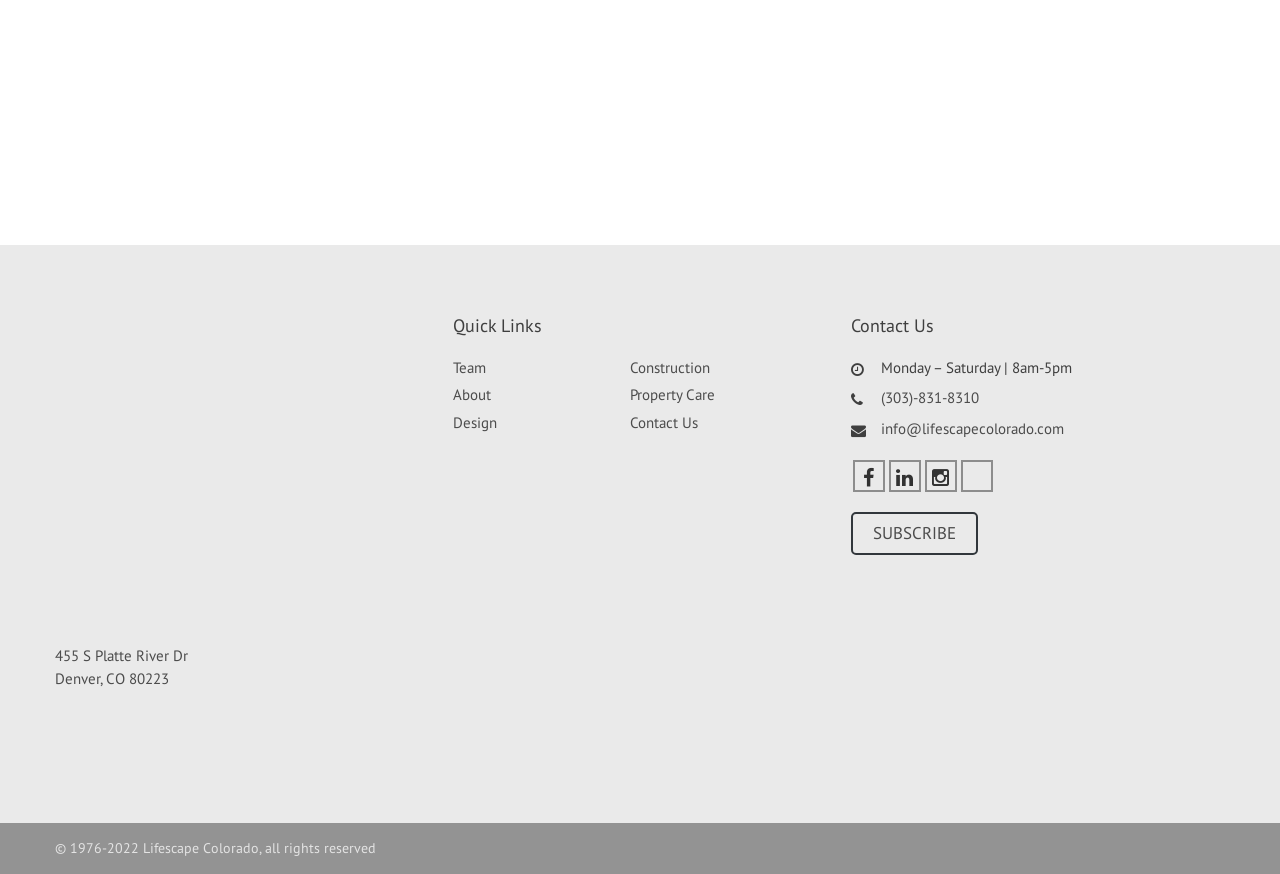What is the address?
Using the image, answer in one word or phrase.

455 S Platte River Dr Denver, CO 80223